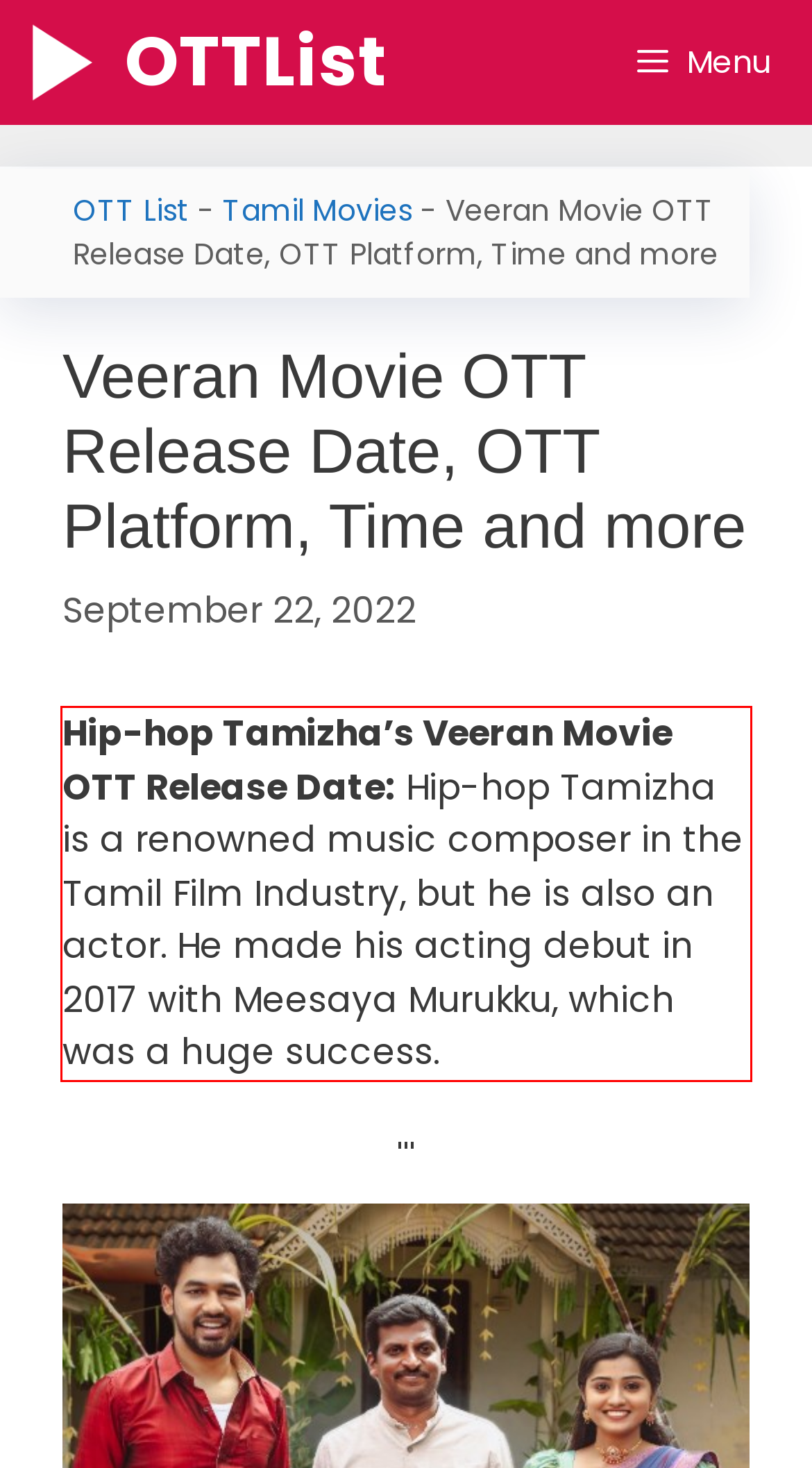Analyze the screenshot of the webpage and extract the text from the UI element that is inside the red bounding box.

Hip-hop Tamizha’s Veeran Movie OTT Release Date: Hip-hop Tamizha is a renowned music composer in the Tamil Film Industry, but he is also an actor. He made his acting debut in 2017 with Meesaya Murukku, which was a huge success.